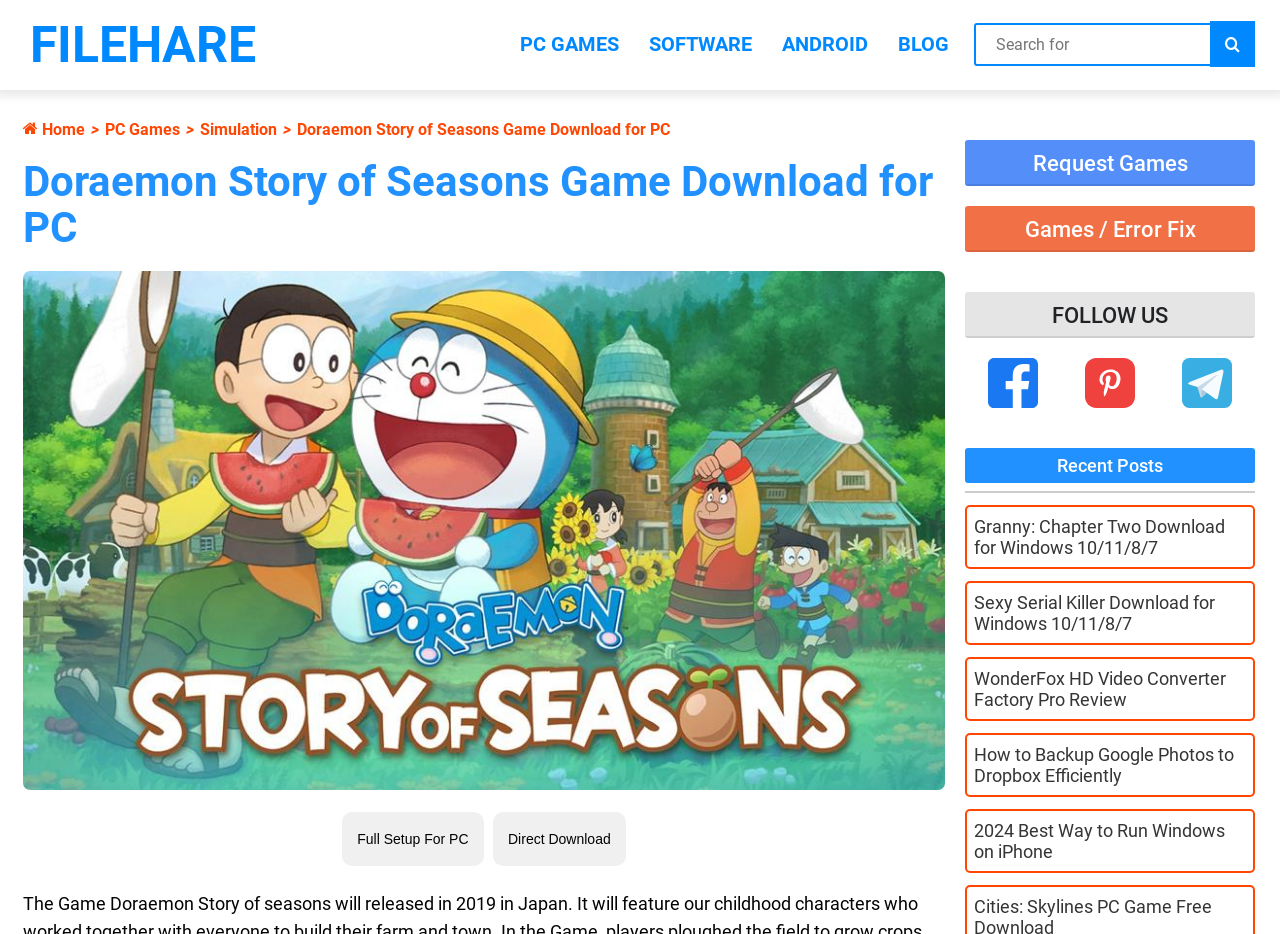Please specify the bounding box coordinates for the clickable region that will help you carry out the instruction: "Search for a game".

[0.761, 0.025, 0.977, 0.071]